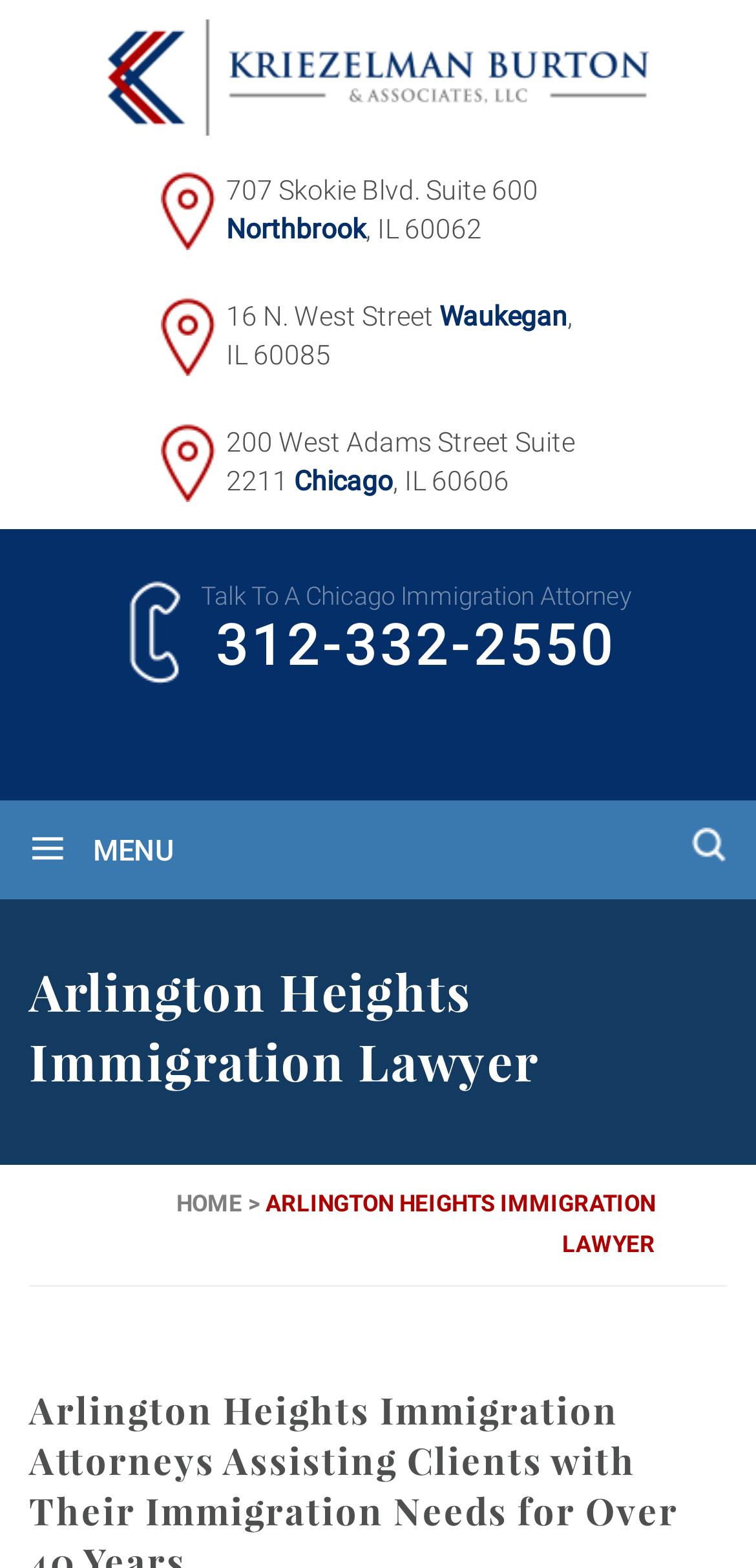Identify the bounding box coordinates of the region that needs to be clicked to carry out this instruction: "Click the logo". Provide these coordinates as four float numbers ranging from 0 to 1, i.e., [left, top, right, bottom].

[0.141, 0.071, 0.859, 0.092]